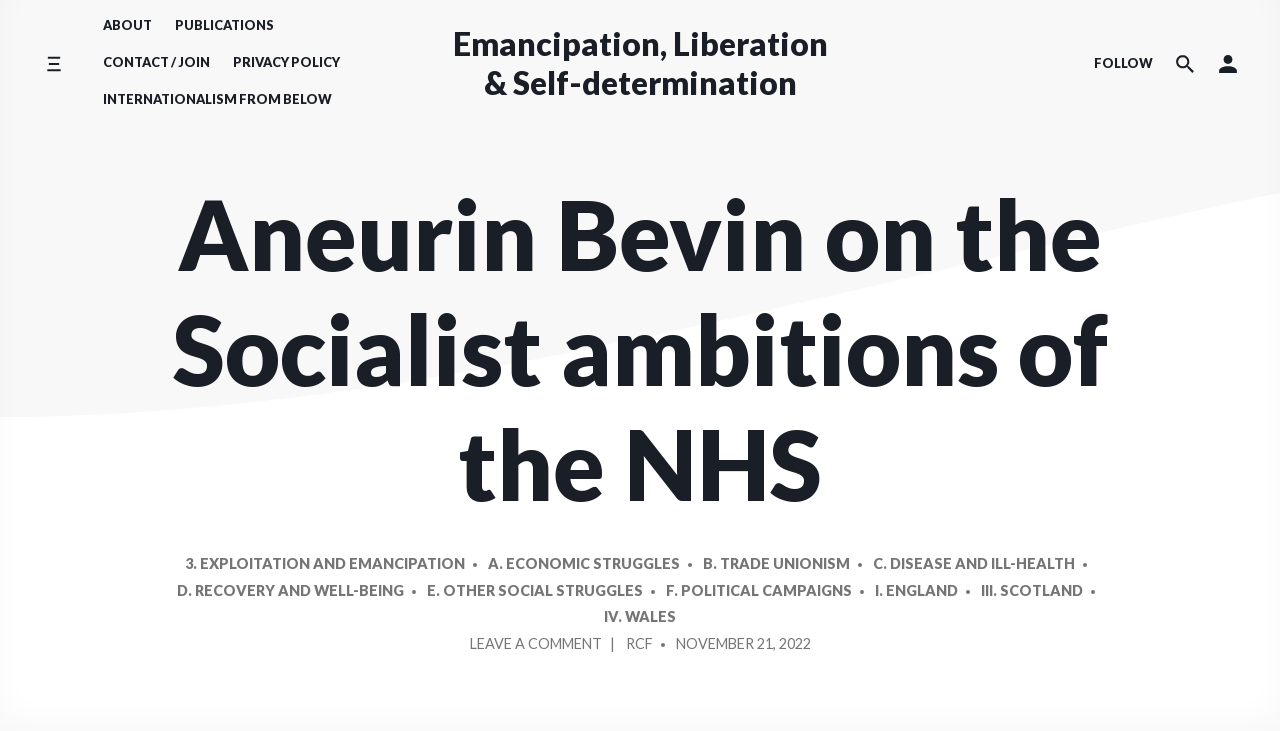Please find the bounding box coordinates of the element that needs to be clicked to perform the following instruction: "Leave a comment on Aneurin Bevin on the Socialist ambitions of the NHS". The bounding box coordinates should be four float numbers between 0 and 1, represented as [left, top, right, bottom].

[0.367, 0.866, 0.47, 0.902]